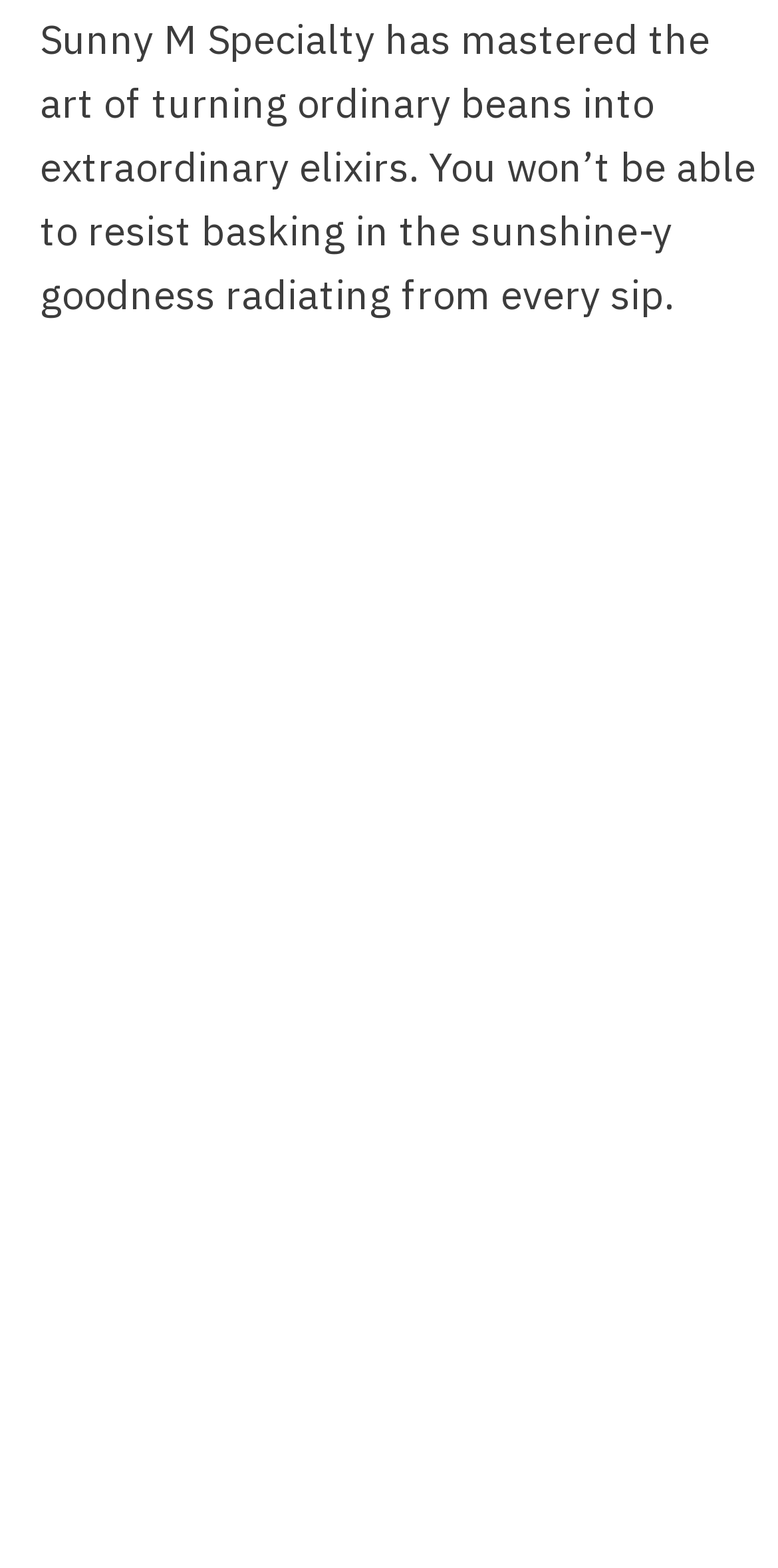Respond to the question below with a single word or phrase:
How many articles are on this webpage?

3